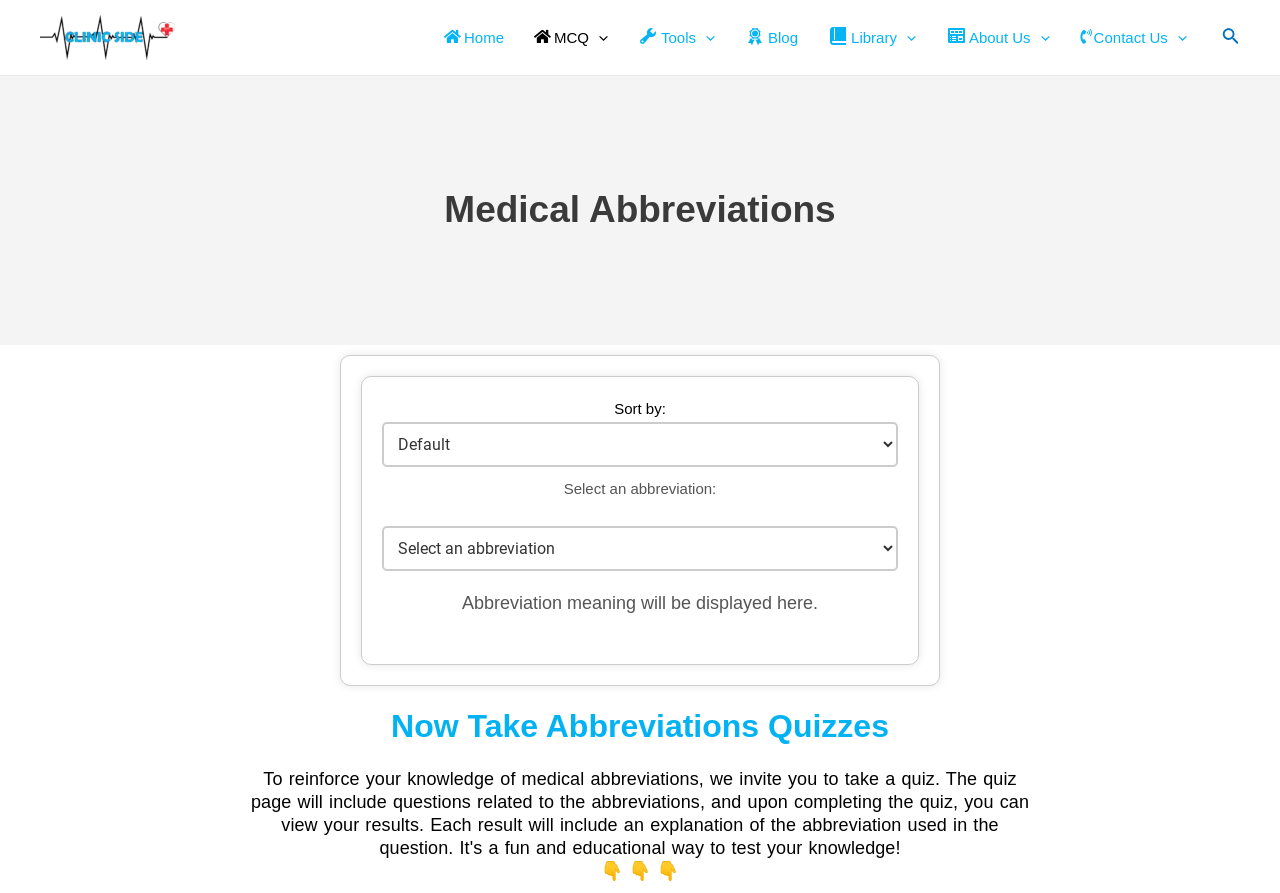Explain the features and main sections of the webpage comprehensively.

The webpage is about Medical Abbreviations, with a focus on providing multiple-choice questions (MCQs) for users to test their knowledge. At the top-left corner, there is a logo of Clinic Side, accompanied by a navigation menu that spans across the top of the page. The navigation menu consists of several links, including Home, MCQ Menu Toggle, Tools Menu Toggle, Blog, Library Menu Toggle, About Us Menu Toggle, and Contact Us Menu Toggle. Each of these links has a corresponding icon, and some of them have a dropdown menu toggle.

To the right of the navigation menu, there is a search icon link. Below the navigation menu, there is a heading that reads "Medical Abbreviations". Underneath this heading, there are two comboboxes, one for sorting and the other for selecting an abbreviation. The sorting combobox has a label "Sort by:", and the abbreviation combobox has a label "Select an abbreviation:". 

Below these comboboxes, there is a static text that reads "Abbreviation meaning will be displayed here." Further down, there is another heading that reads "Now Take Abbreviations Quizzes". At the very bottom of the page, there is a static text with three downward-pointing arrows, indicating the start of the quiz section.